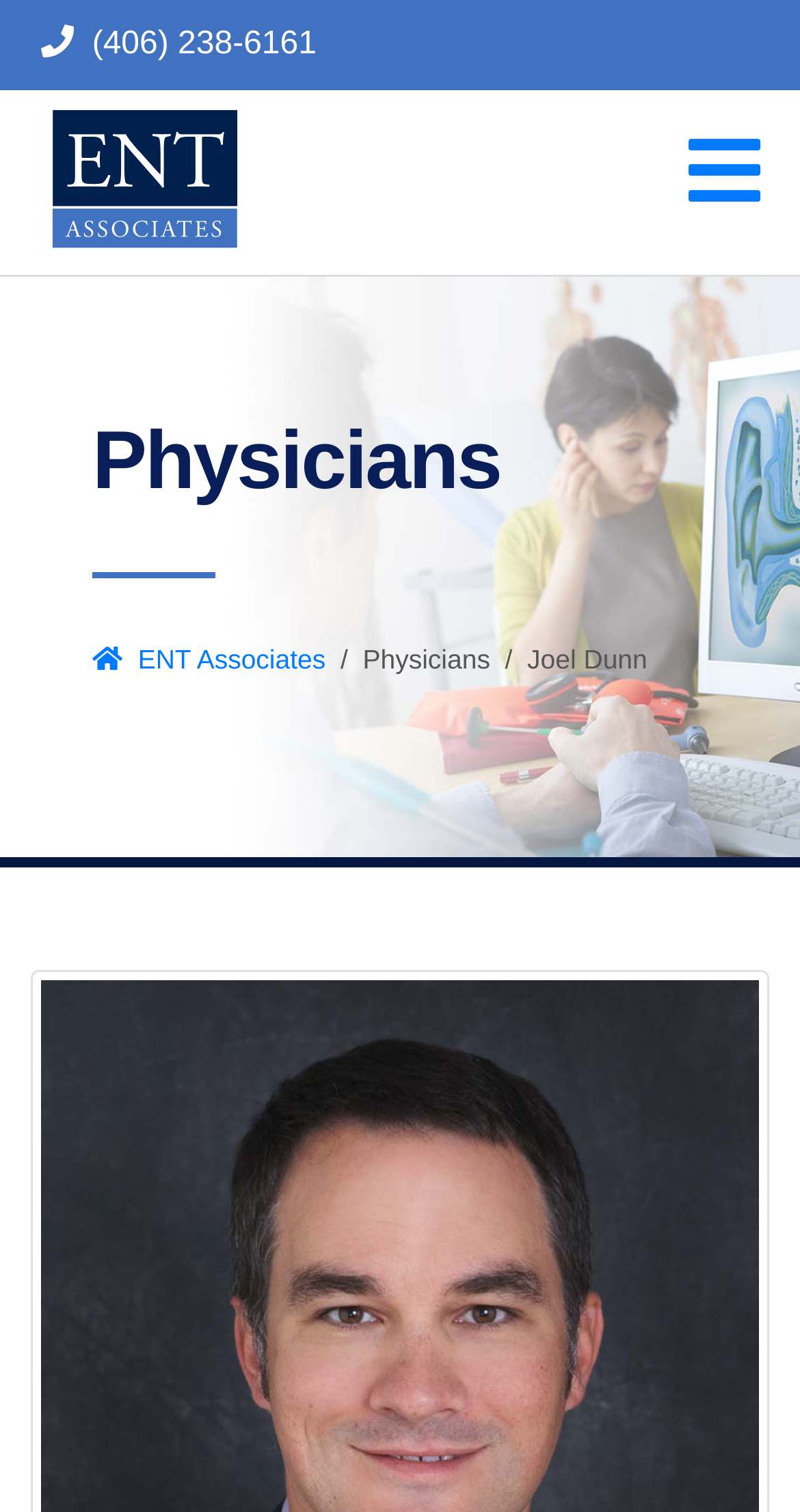Please predict the bounding box coordinates (top-left x, top-left y, bottom-right x, bottom-right y) for the UI element in the screenshot that fits the description: http://entabillings.com

[0.05, 0.068, 0.306, 0.168]